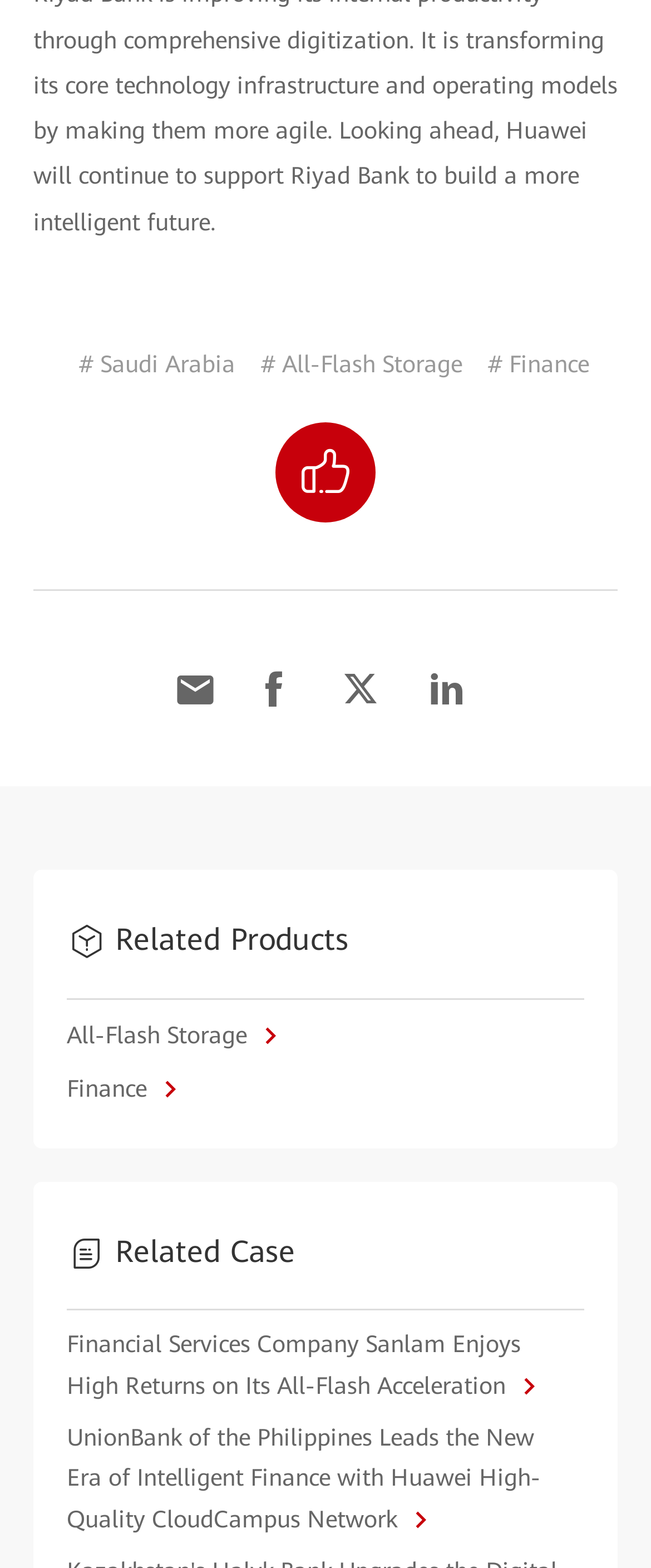Identify and provide the bounding box coordinates of the UI element described: "# Finance". The coordinates should be formatted as [left, top, right, bottom], with each number being a float between 0 and 1.

[0.736, 0.221, 0.918, 0.242]